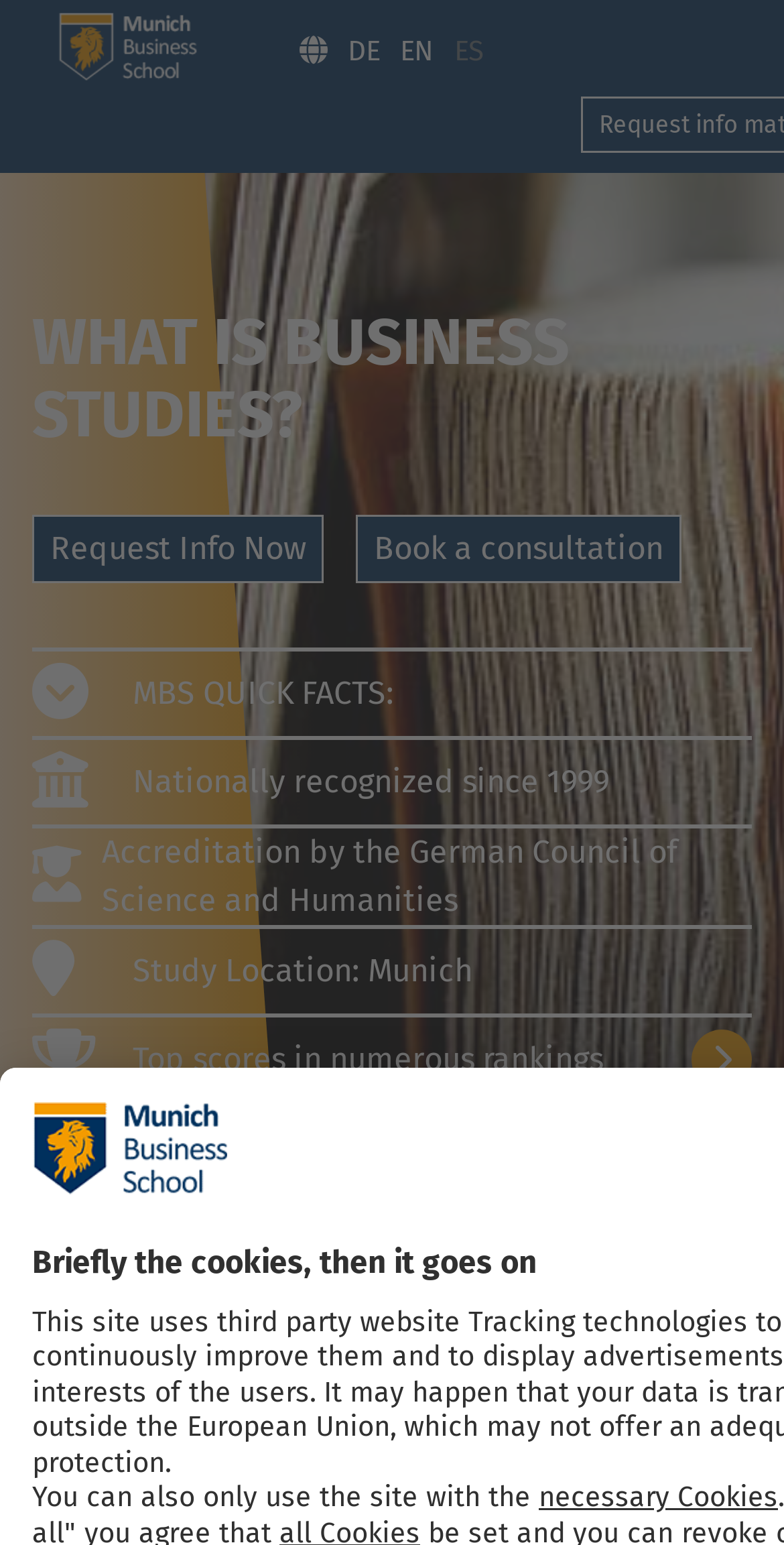Identify the bounding box for the element characterized by the following description: "Book a consultation".

[0.454, 0.334, 0.869, 0.378]